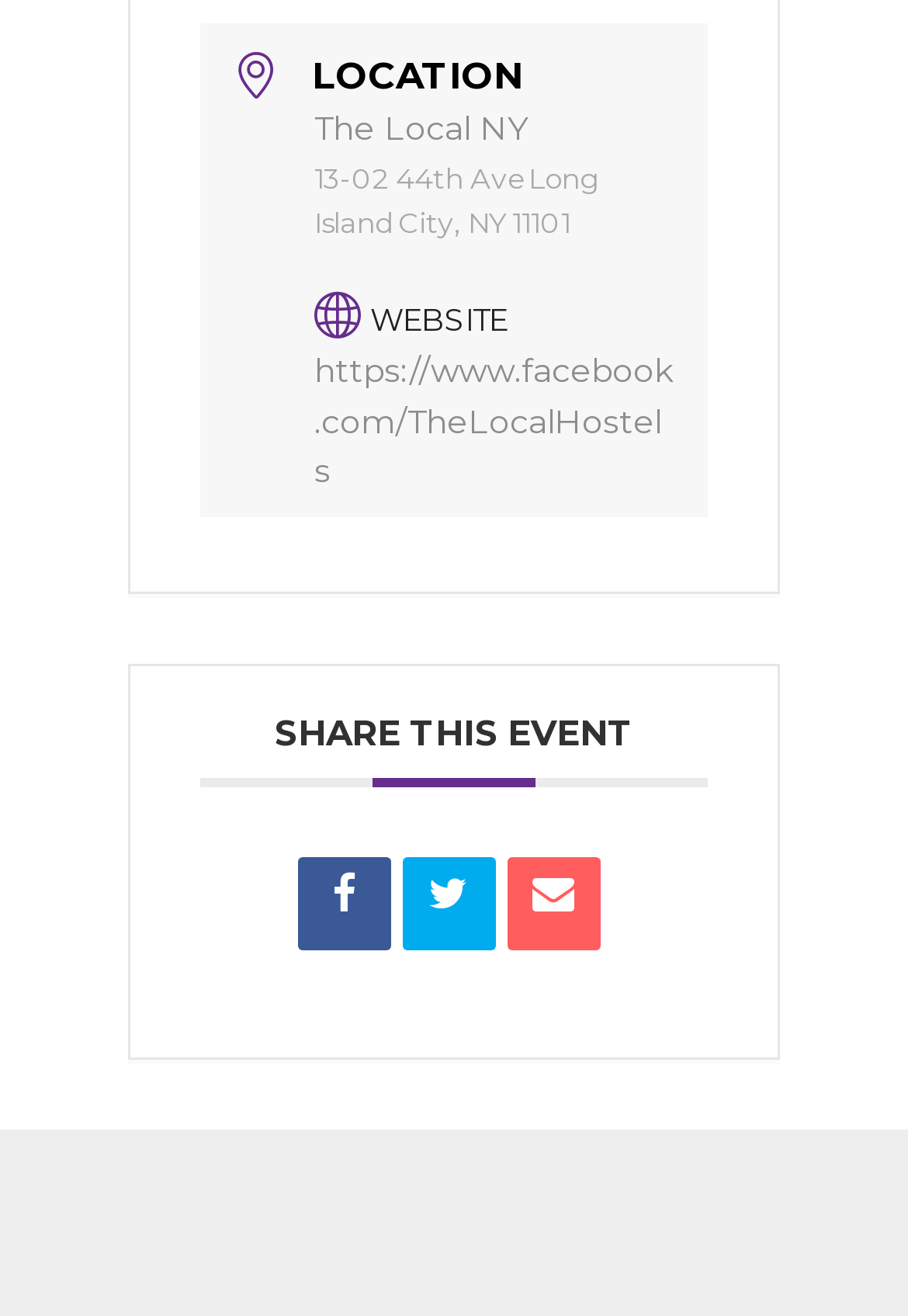What type of content is available on this webpage?
Please provide a comprehensive answer based on the information in the image.

The answer can be inferred by analyzing the content of the webpage, which primarily consists of location-related information such as the name, address, and website of the location.